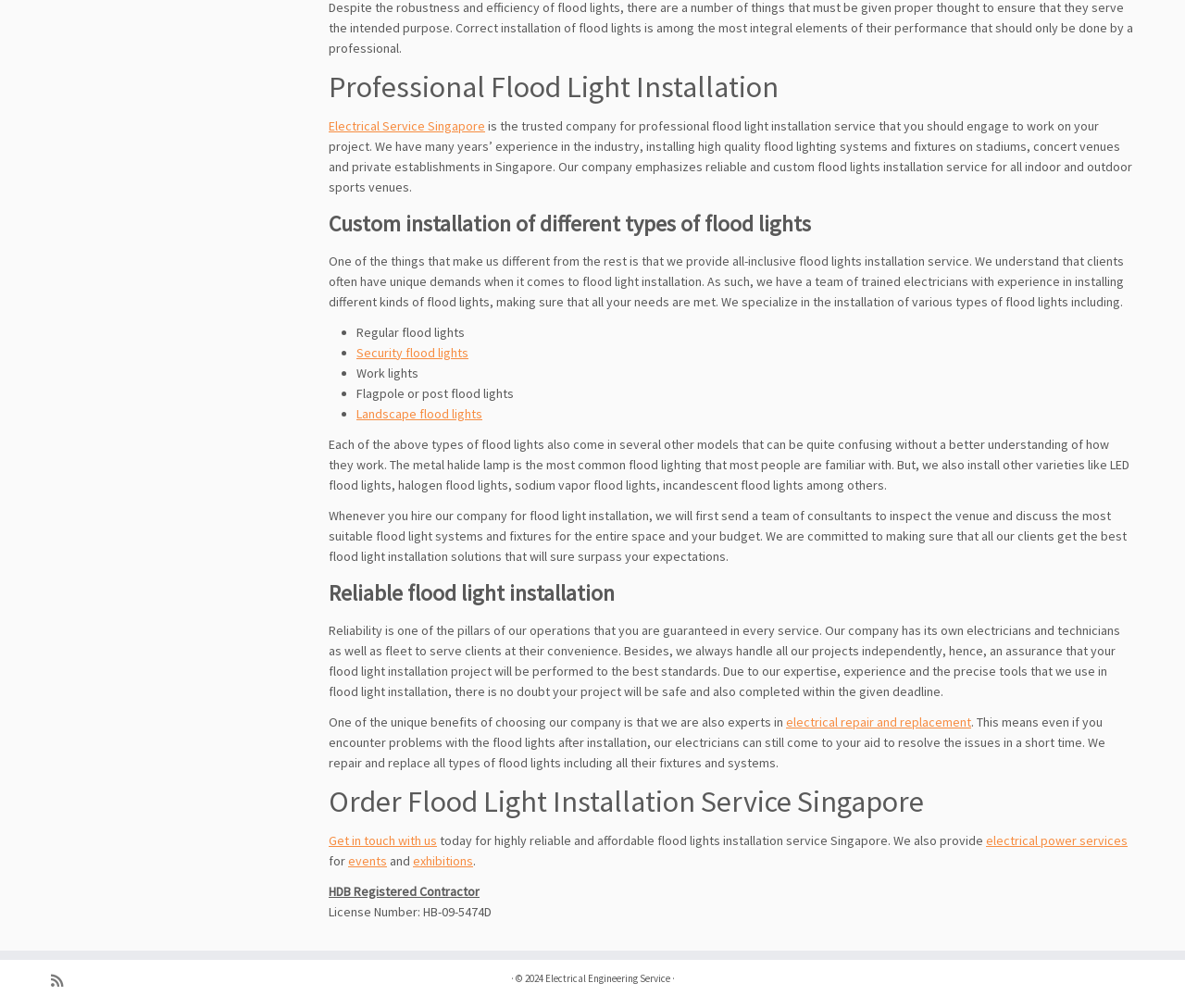Identify the bounding box of the HTML element described as: "Get in touch with us".

[0.277, 0.825, 0.369, 0.842]